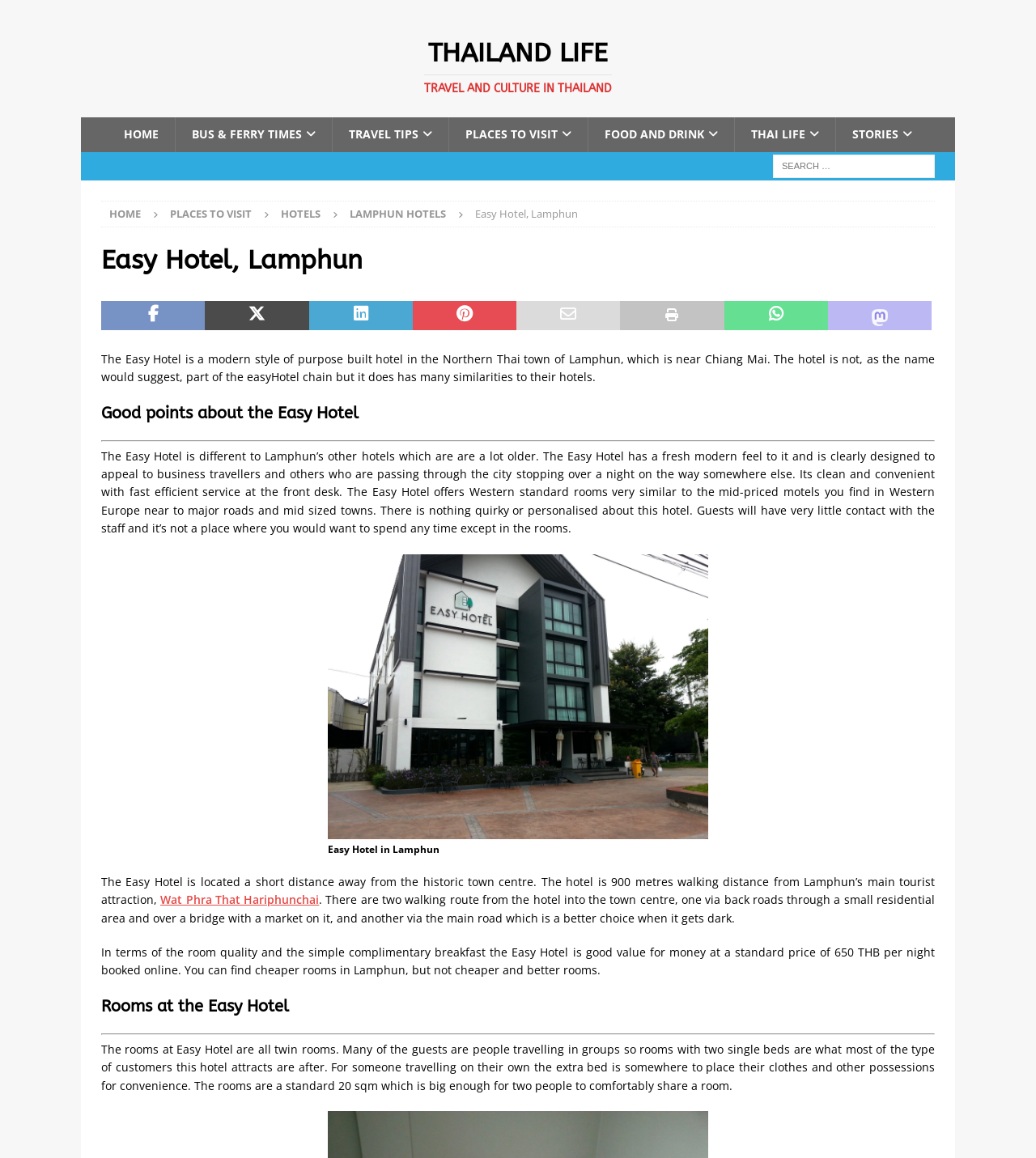What is the size of the rooms at the Easy Hotel?
Examine the screenshot and reply with a single word or phrase.

20 sqm